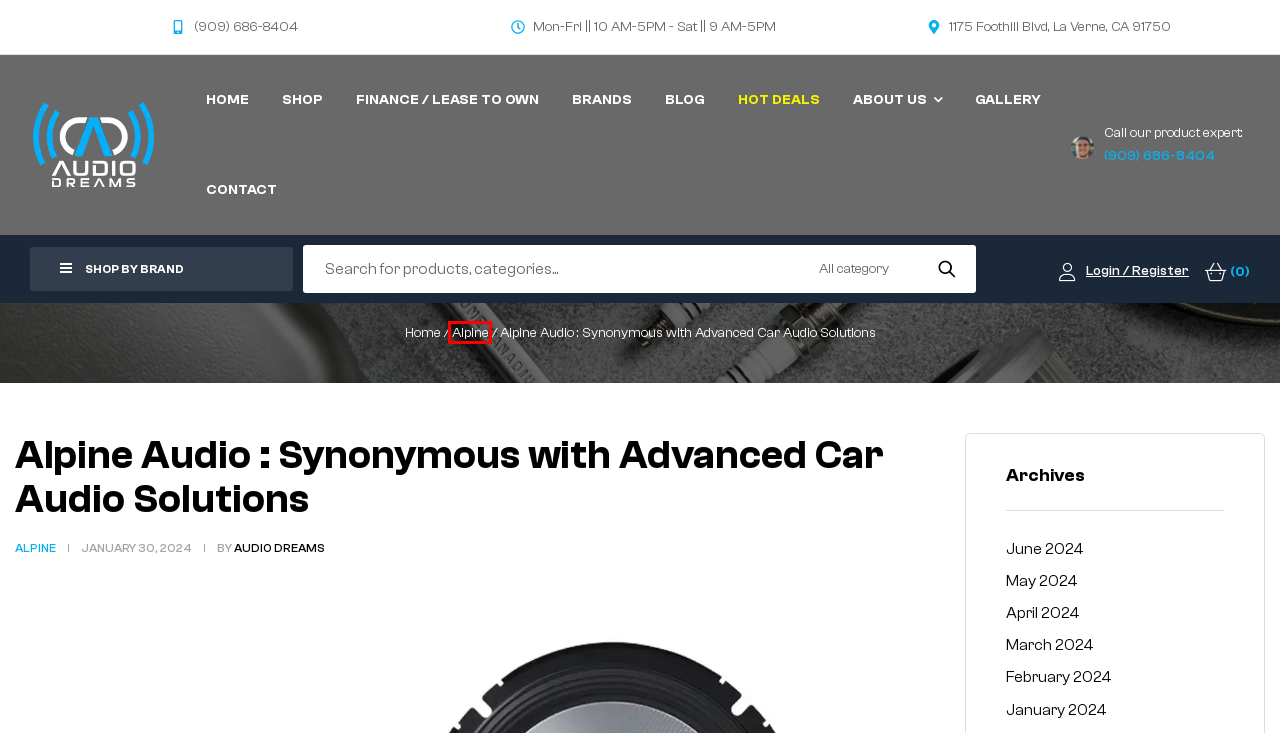Look at the screenshot of a webpage, where a red bounding box highlights an element. Select the best description that matches the new webpage after clicking the highlighted element. Here are the candidates:
A. March 2024 - Audio Dreams
B. Contact - Audio Dreams
C. Audio Dreams, Author at Audio Dreams
D. Brands - Audio Dreams
E. Shop - Audio Dreams
F. May 2024 - Audio Dreams
G. Alpine Archives - Audio Dreams
H. January 2024 - Audio Dreams

G